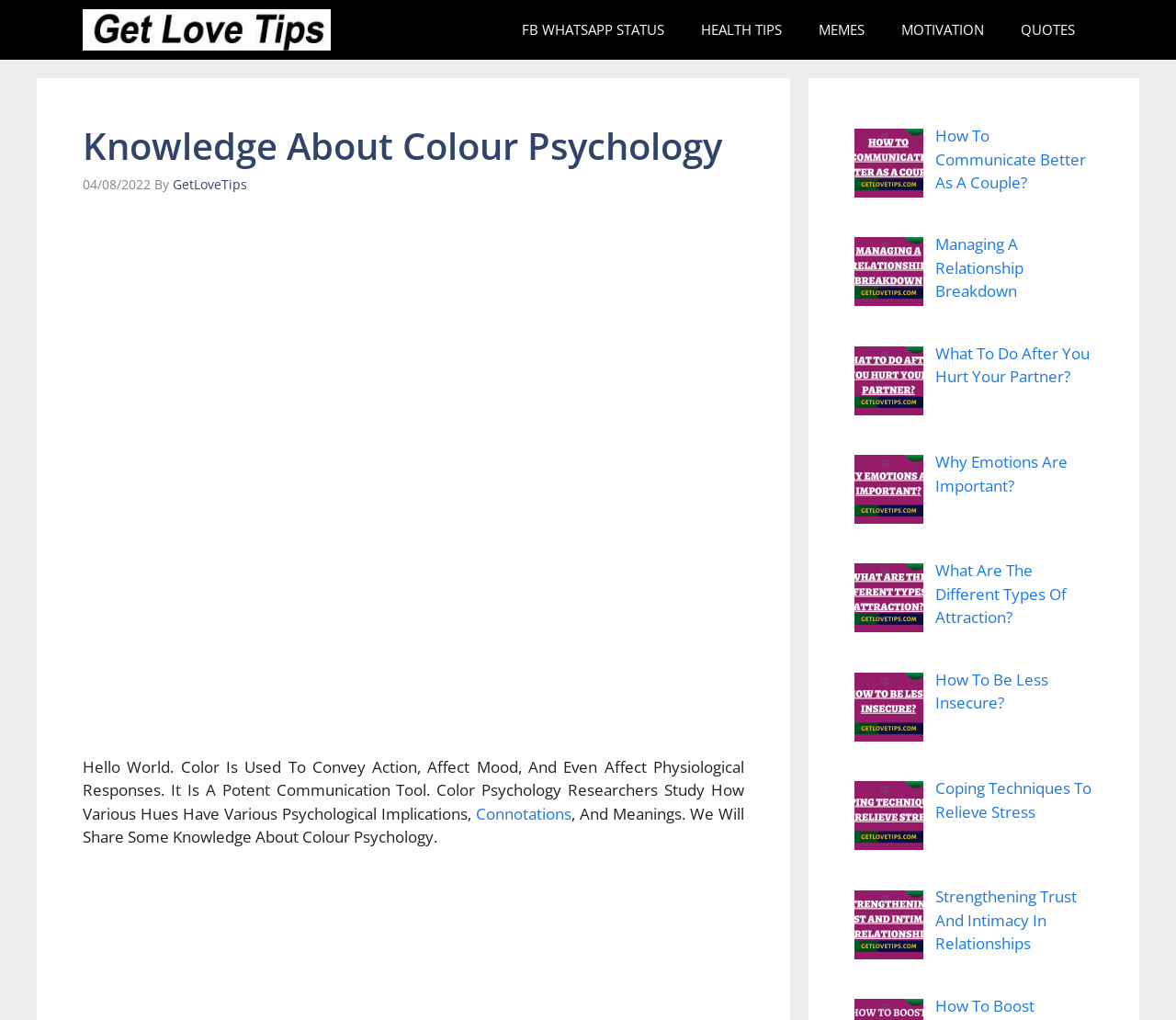Based on the provided description, "Memes", find the bounding box of the corresponding UI element in the screenshot.

[0.68, 0.0, 0.751, 0.059]